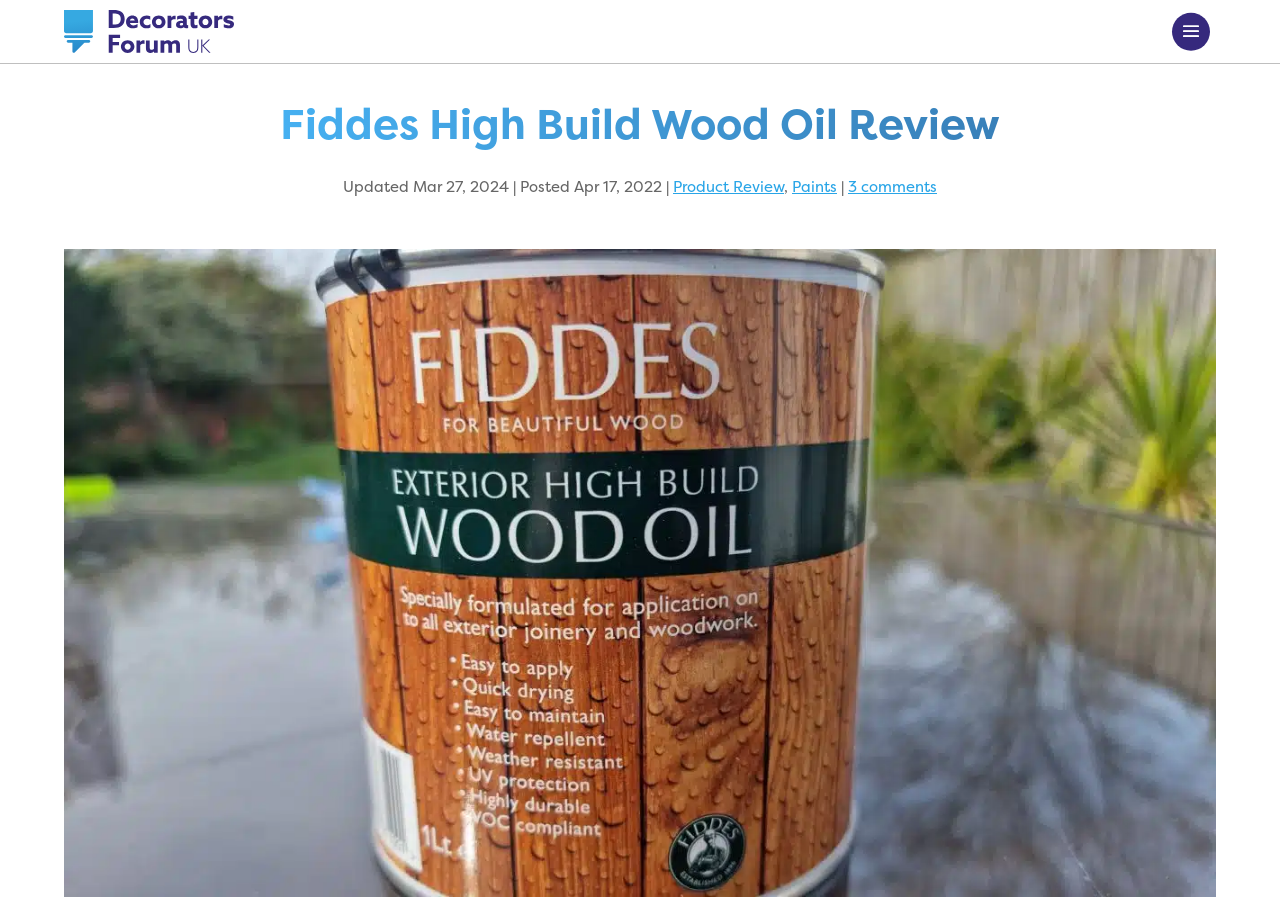Locate the UI element described by Product Review and provide its bounding box coordinates. Use the format (top-left x, top-left y, bottom-right x, bottom-right y) with all values as floating point numbers between 0 and 1.

[0.526, 0.191, 0.612, 0.214]